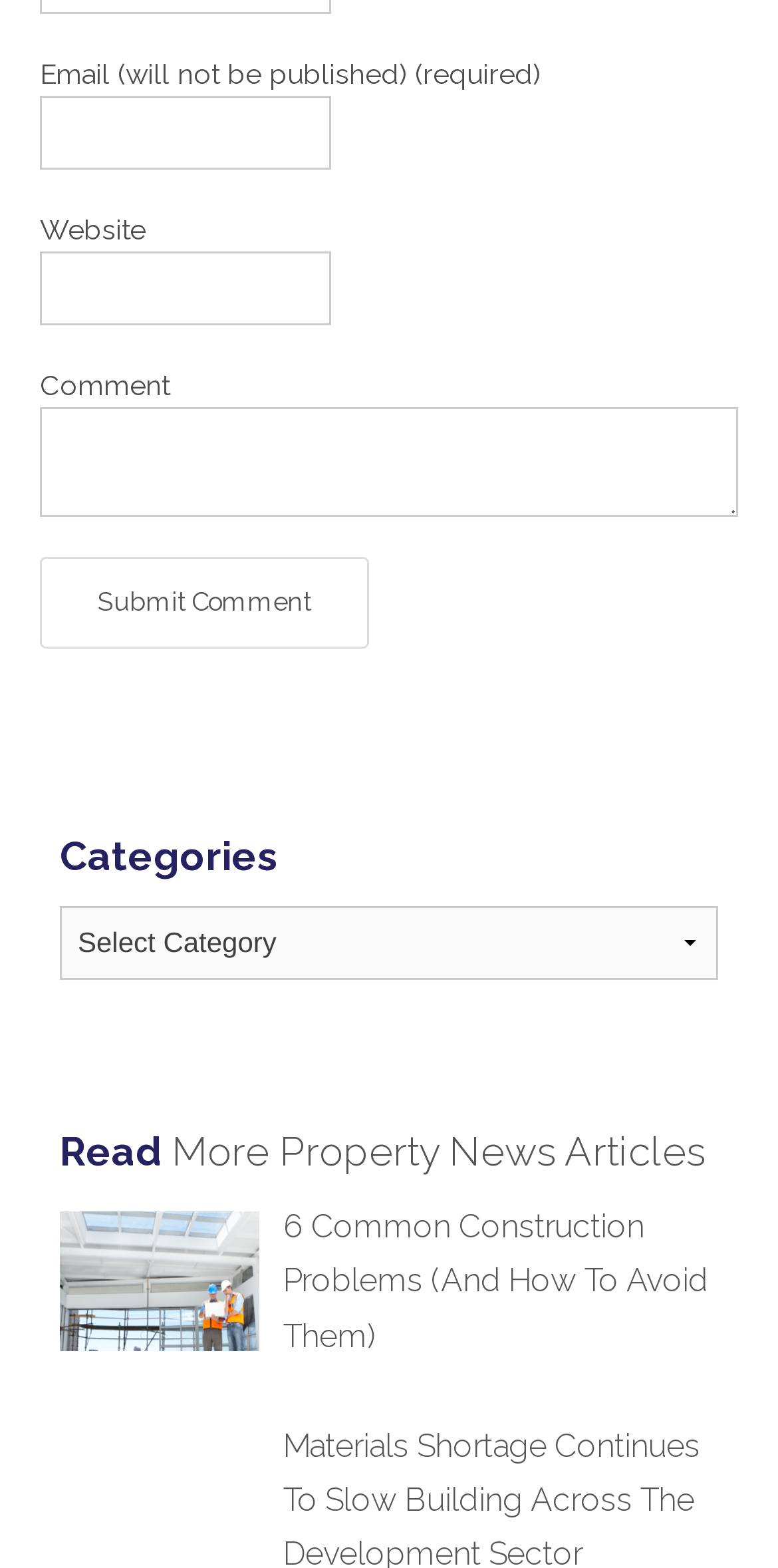What is the topic of the linked article?
Please use the image to deliver a detailed and complete answer.

The linked article is titled '6 Common Construction Problems (And How To Avoid Them)', indicating that the topic of the article is related to construction problems and their solutions. This suggests that the article provides information and advice on how to overcome common issues in the construction industry.